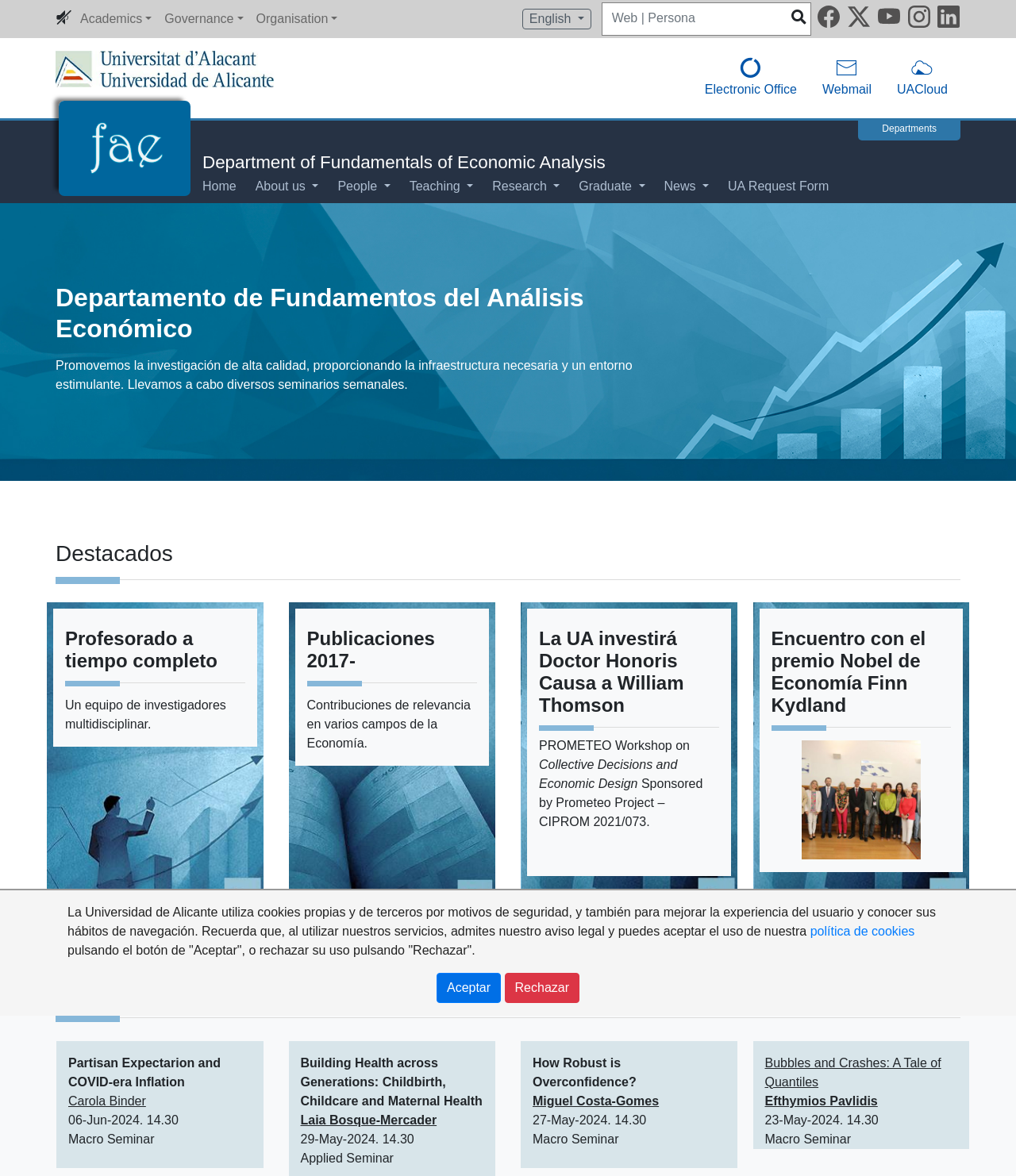What are the social networks available?
Look at the image and respond with a one-word or short-phrase answer.

Facebook, Twitter, Youtube, Instagram, LinkedIn